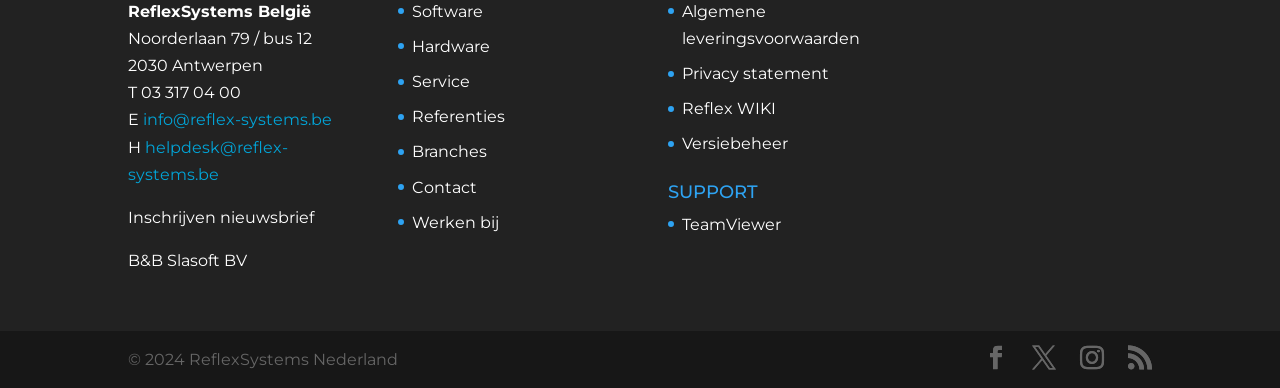Give the bounding box coordinates for the element described by: "Privacy statement".

[0.533, 0.165, 0.648, 0.214]